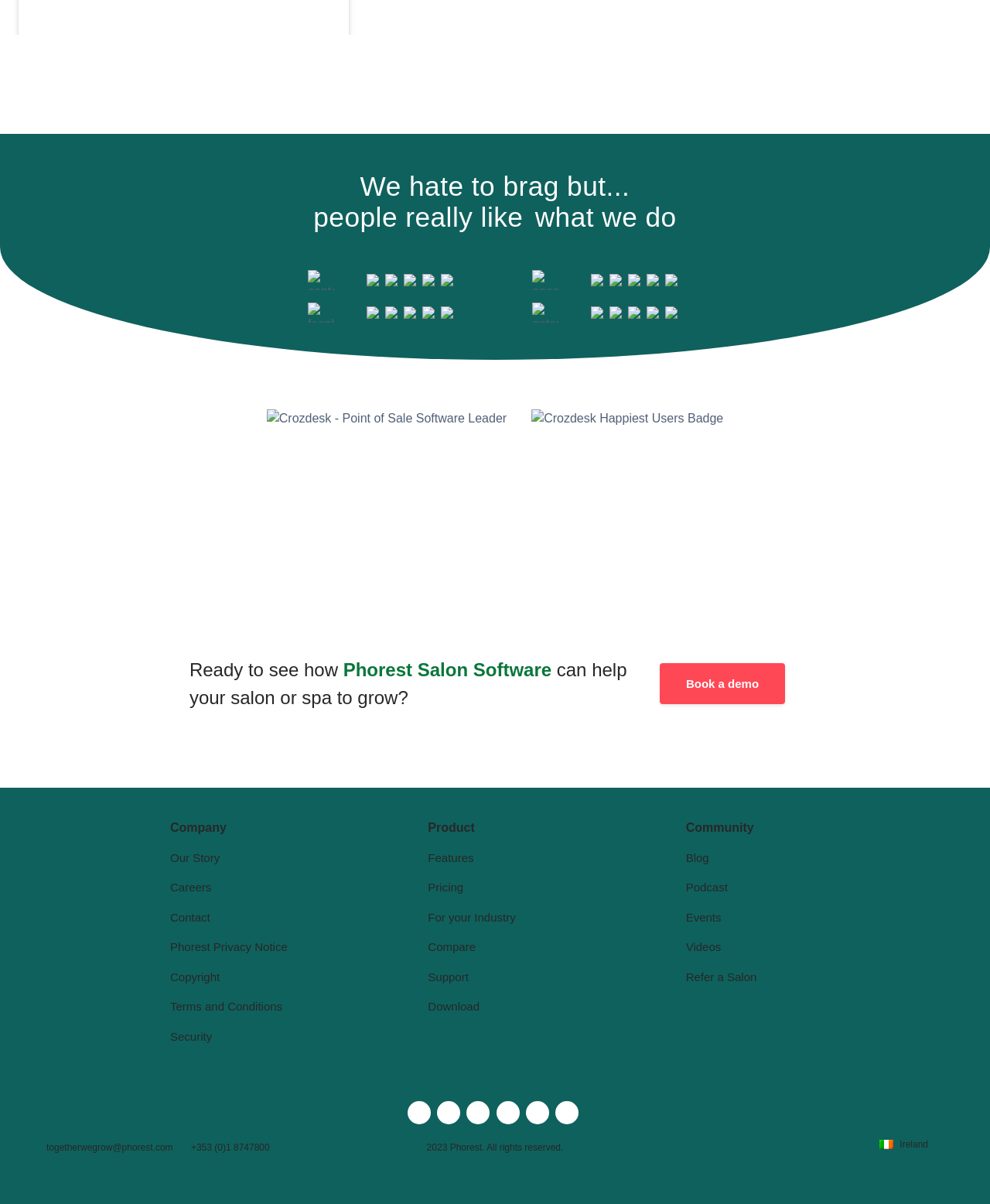What is the name of the software mentioned on the webpage?
Provide a detailed and extensive answer to the question.

The software name is mentioned in the middle of the webpage, where it says 'Ready to see how Phorest Salon Software can help your salon or spa to grow?'.